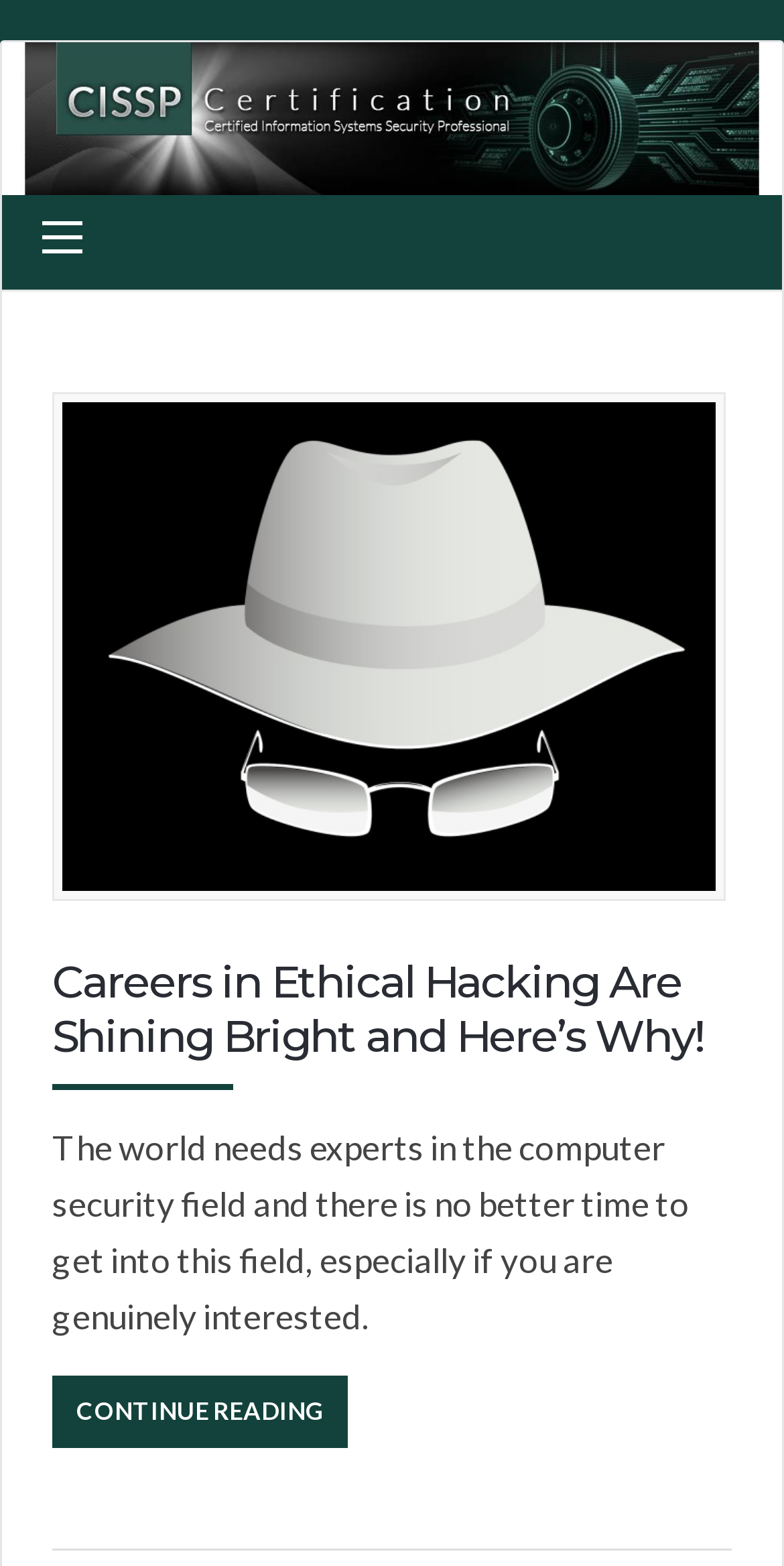What is the theme of the webpage?
Give a one-word or short phrase answer based on the image.

Cybersecurity